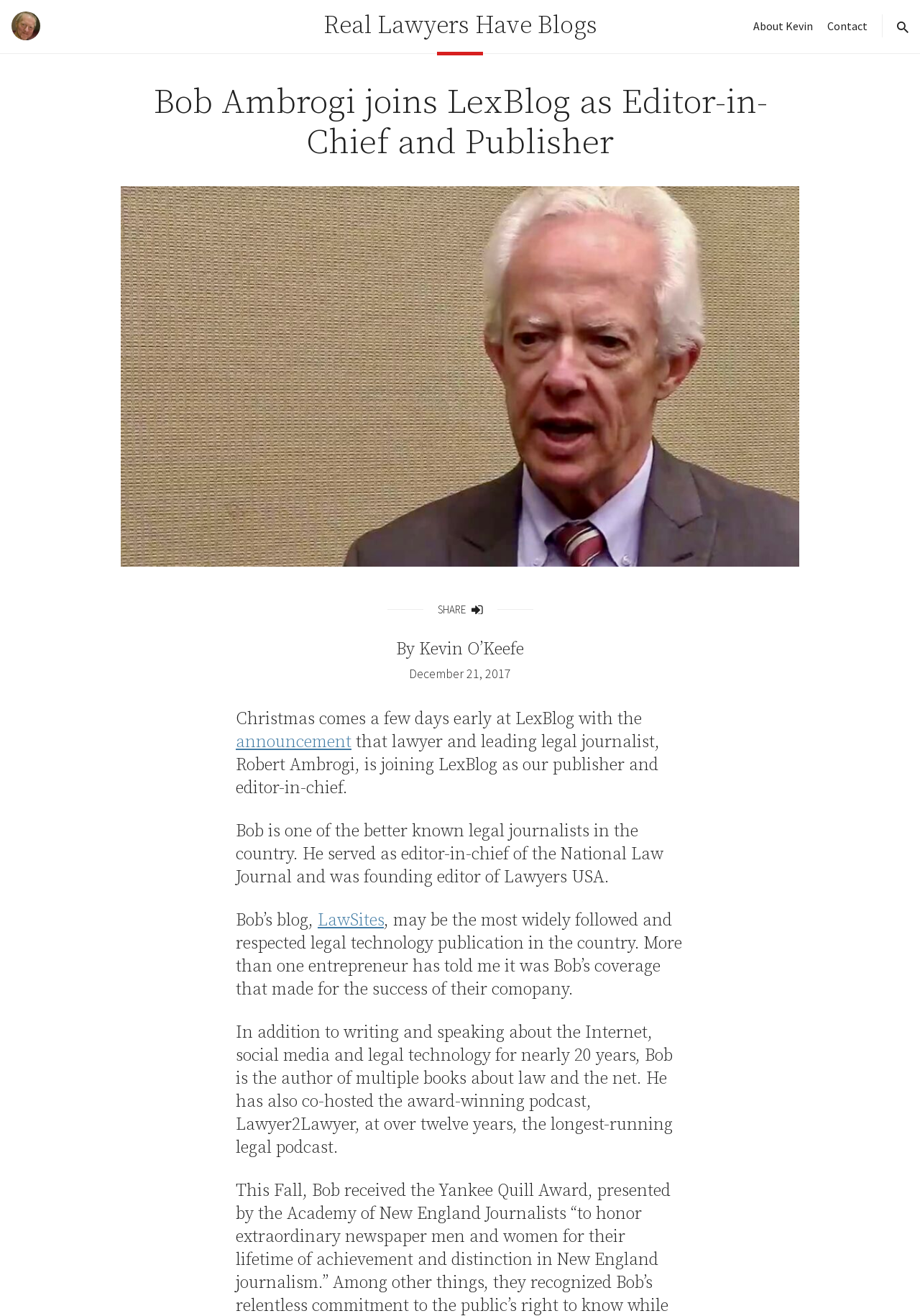Provide the bounding box coordinates for the UI element that is described by this text: "Kevin O’Keefe". The coordinates should be in the form of four float numbers between 0 and 1: [left, top, right, bottom].

[0.455, 0.485, 0.57, 0.501]